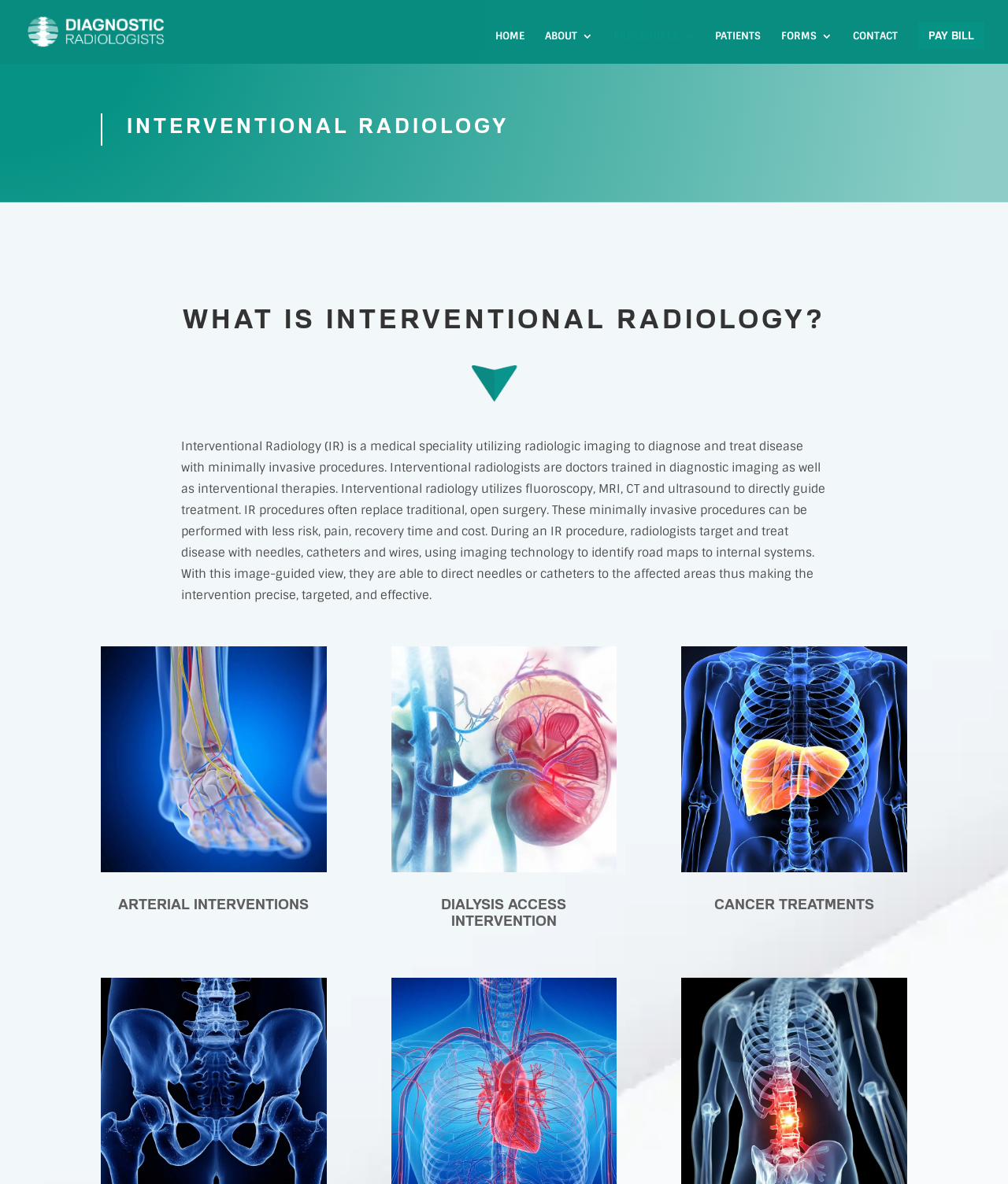What types of procedures are mentioned on the webpage?
Please provide a single word or phrase in response based on the screenshot.

Arterial interventions, cancer treatments